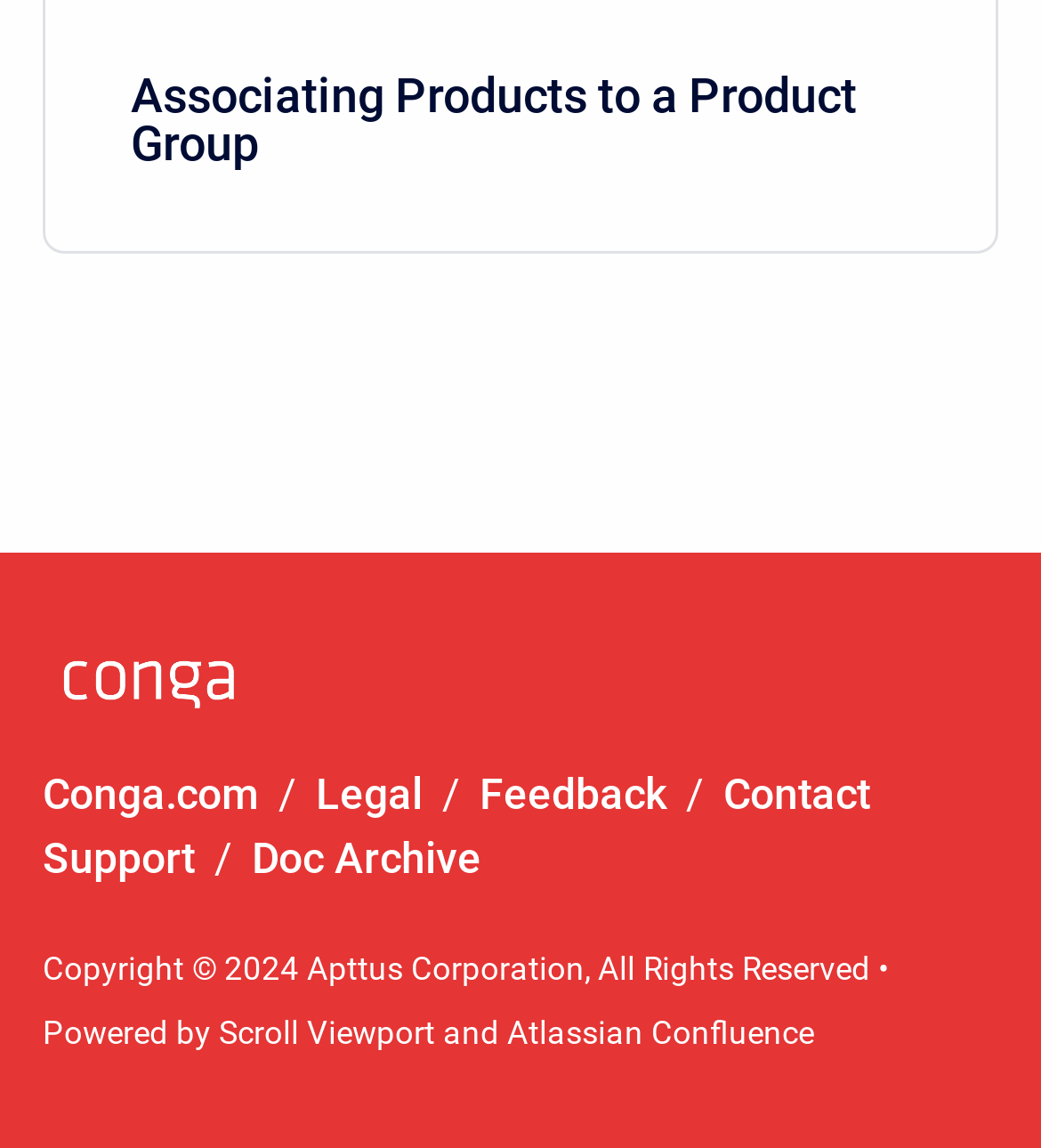What is the name of the product page linked at the bottom?
Use the screenshot to answer the question with a single word or phrase.

Scroll Viewport Product Page